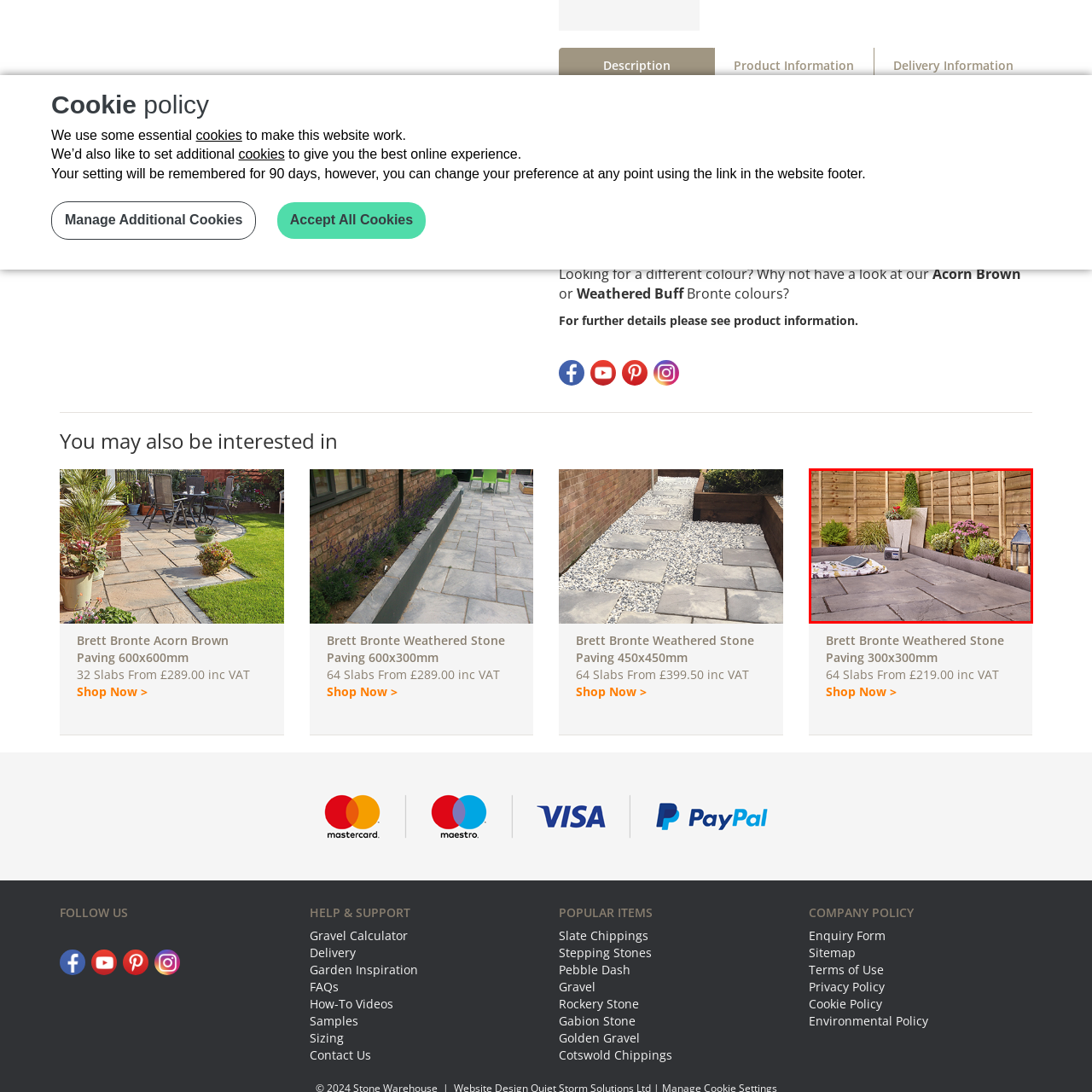What is placed on the Weathered Stone Bronte Paving Slabs?
Focus on the section of the image encased in the red bounding box and provide a detailed answer based on the visual details you find.

According to the caption, a cozy blanket is laid on the slabs, suggesting an inviting space for relaxation.